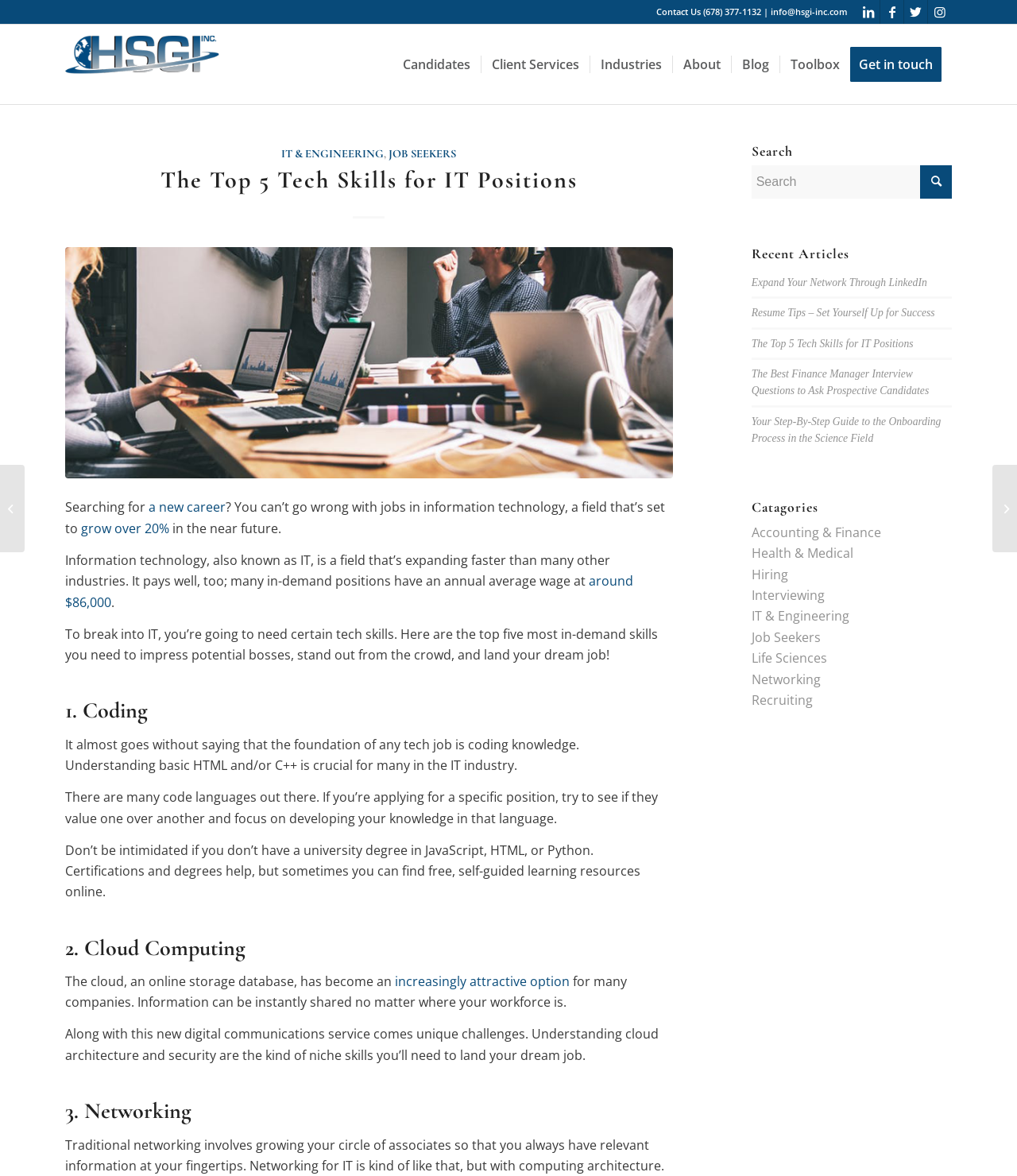Specify the bounding box coordinates of the area to click in order to follow the given instruction: "Search for a keyword."

[0.739, 0.141, 0.936, 0.169]